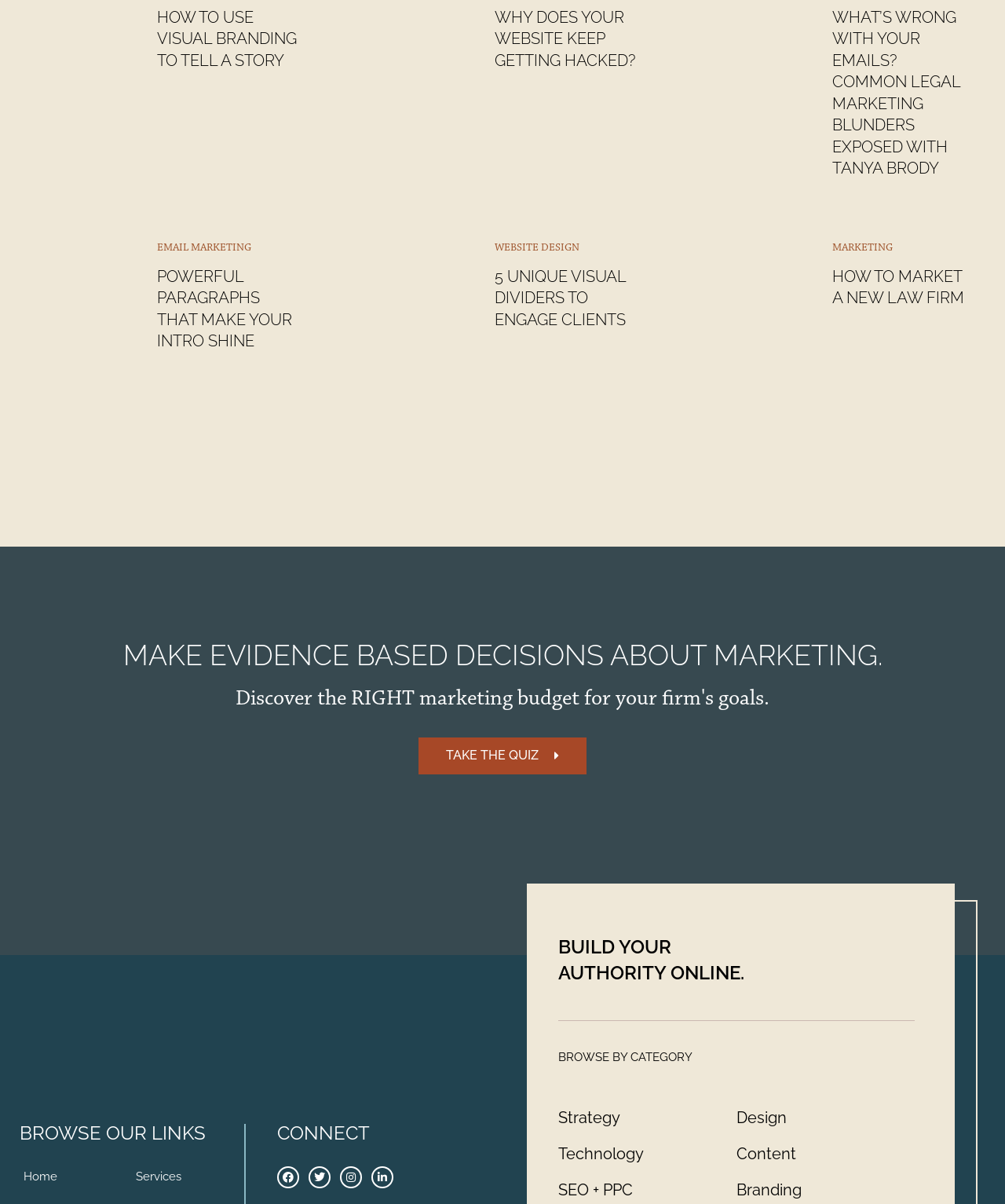What is the main topic of the webpage?
Examine the screenshot and reply with a single word or phrase.

Marketing